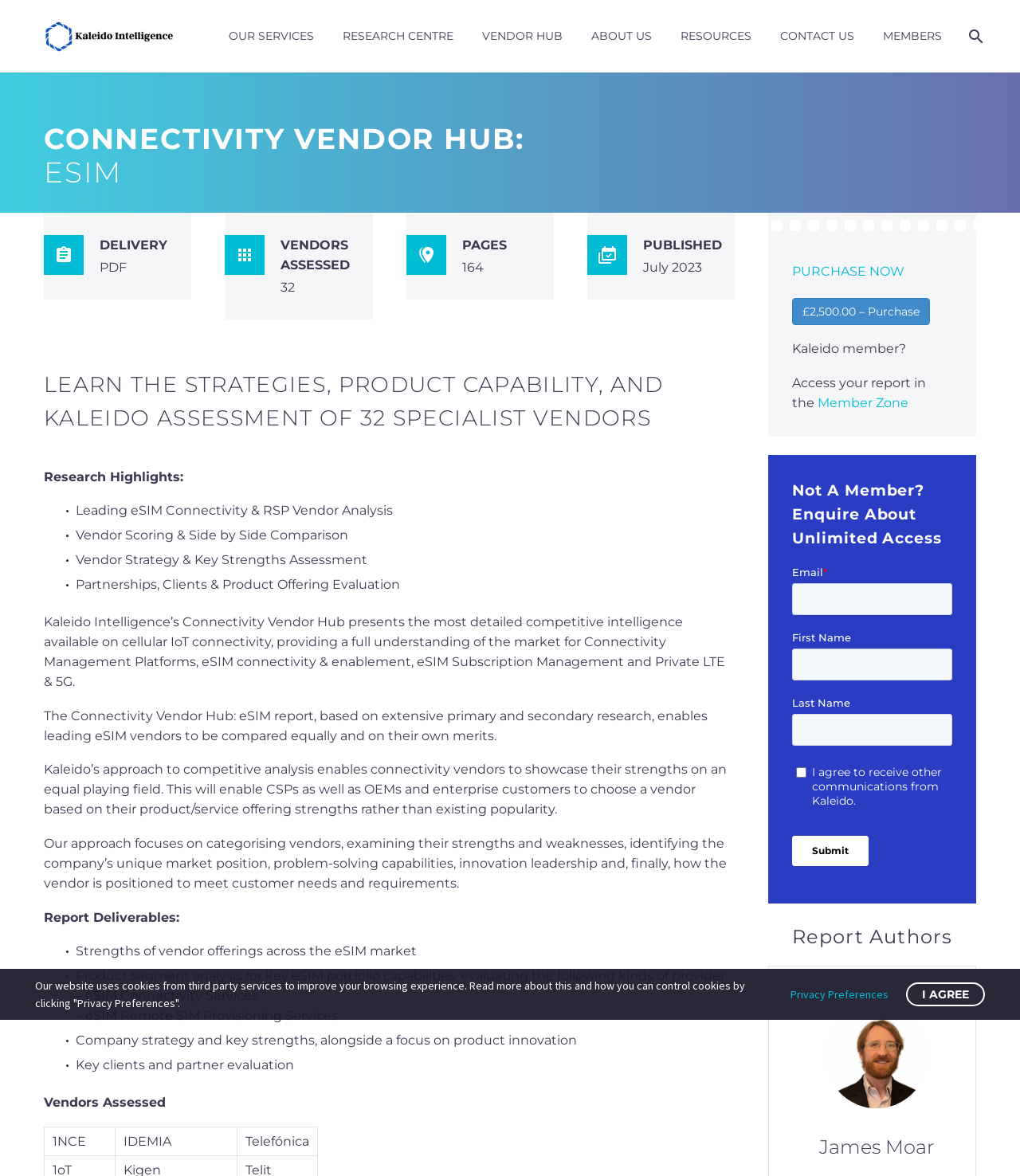Identify the bounding box coordinates of the region that needs to be clicked to carry out this instruction: "Click the PURCHASE NOW button". Provide these coordinates as four float numbers ranging from 0 to 1, i.e., [left, top, right, bottom].

[0.777, 0.224, 0.887, 0.237]